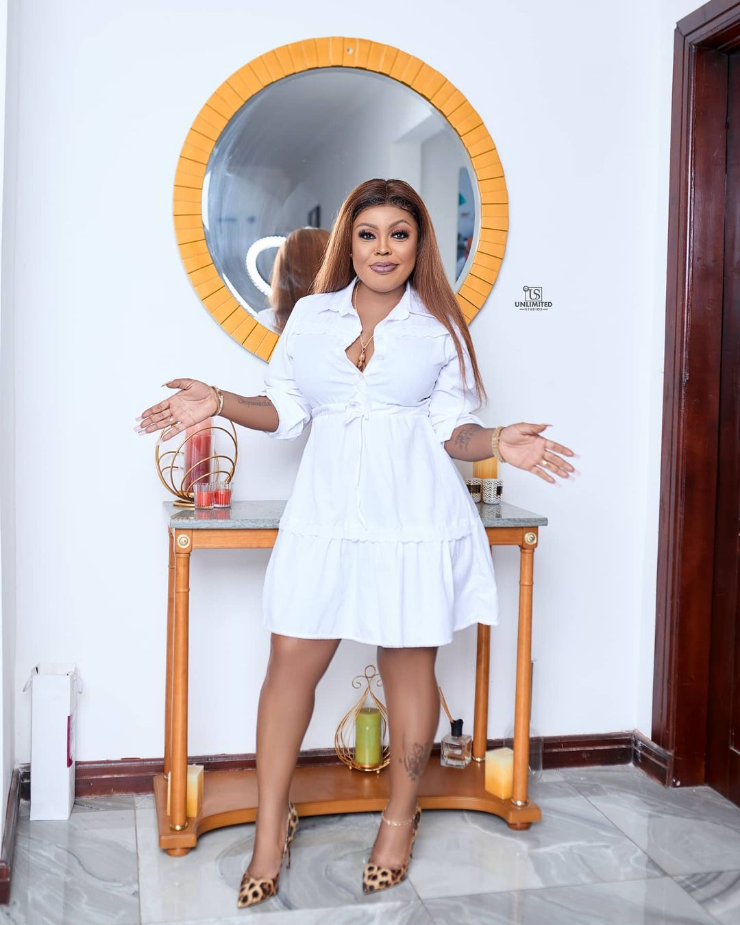What shape is the mirror in the background?
Please provide a comprehensive answer based on the contents of the image.

The caption describes the mirror as a 'stylish round mirror with a bold orange frame', which clearly indicates that the shape of the mirror is round.